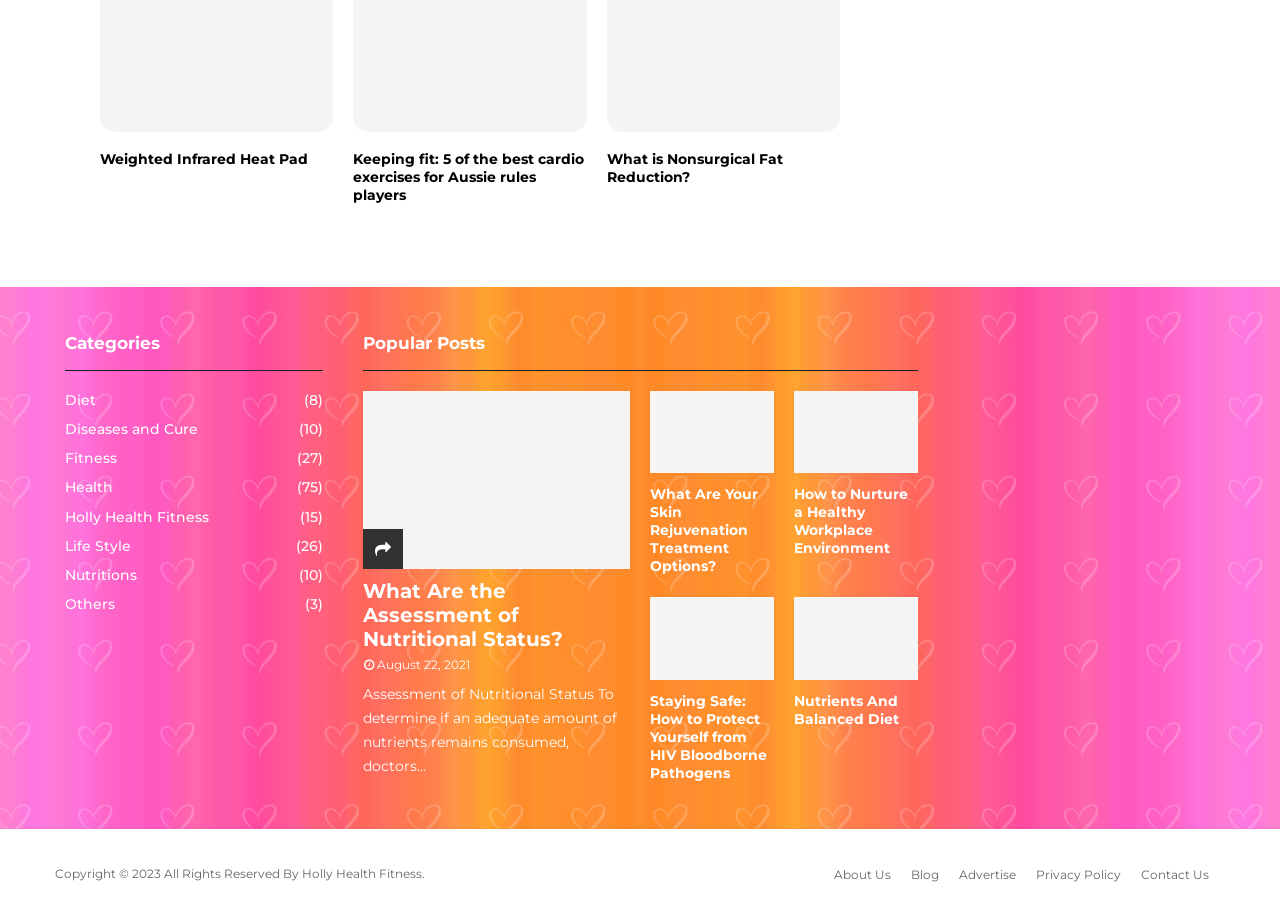Find the bounding box coordinates for the UI element whose description is: "Diet (8)". The coordinates should be four float numbers between 0 and 1, in the format [left, top, right, bottom].

[0.051, 0.425, 0.075, 0.445]